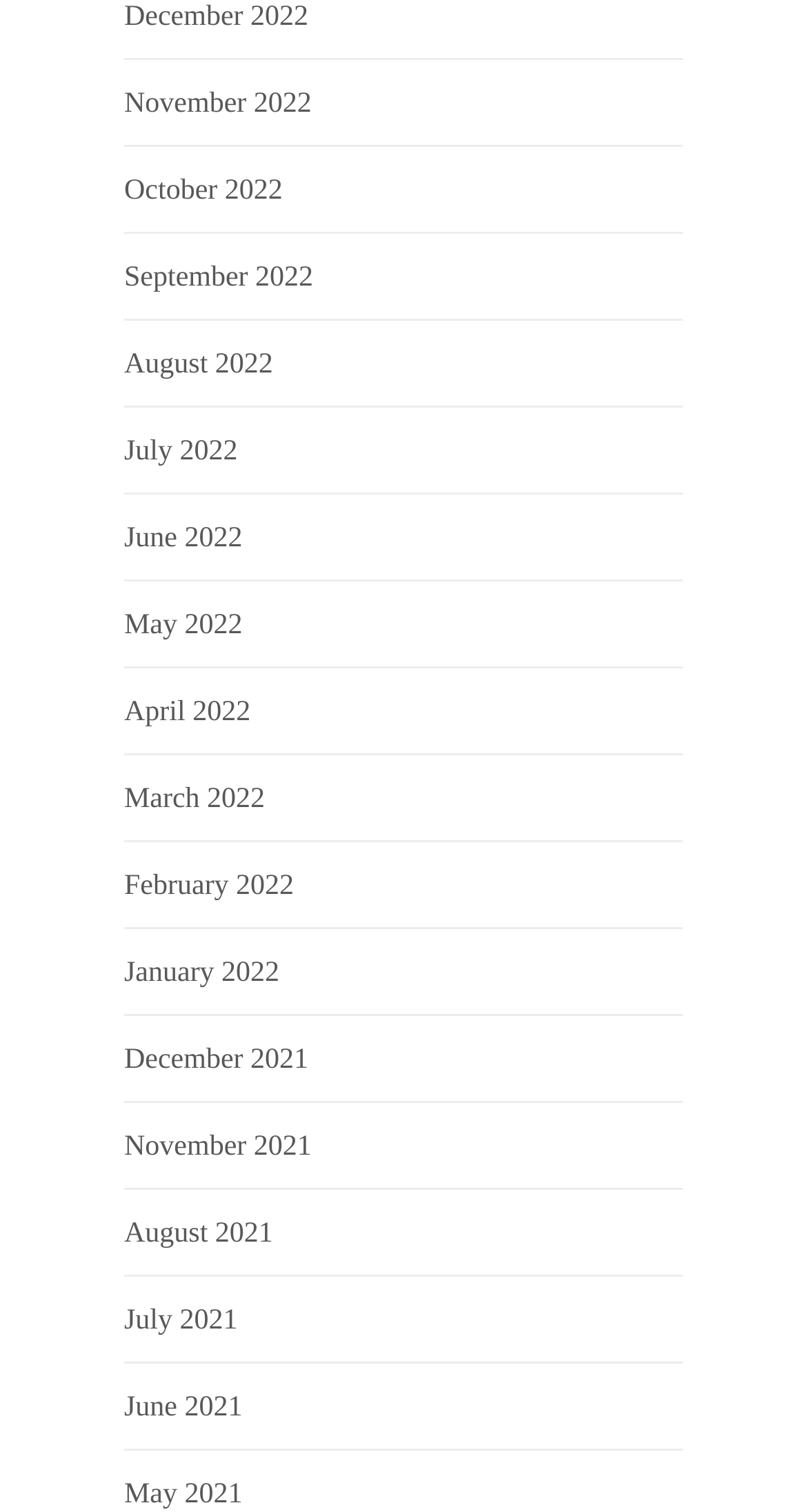Are the links in chronological order?
Based on the visual information, provide a detailed and comprehensive answer.

By examining the list of links, I found that they are in chronological order, with the most recent month (December 2022) at the top and the earliest month (December 2021) at the bottom.